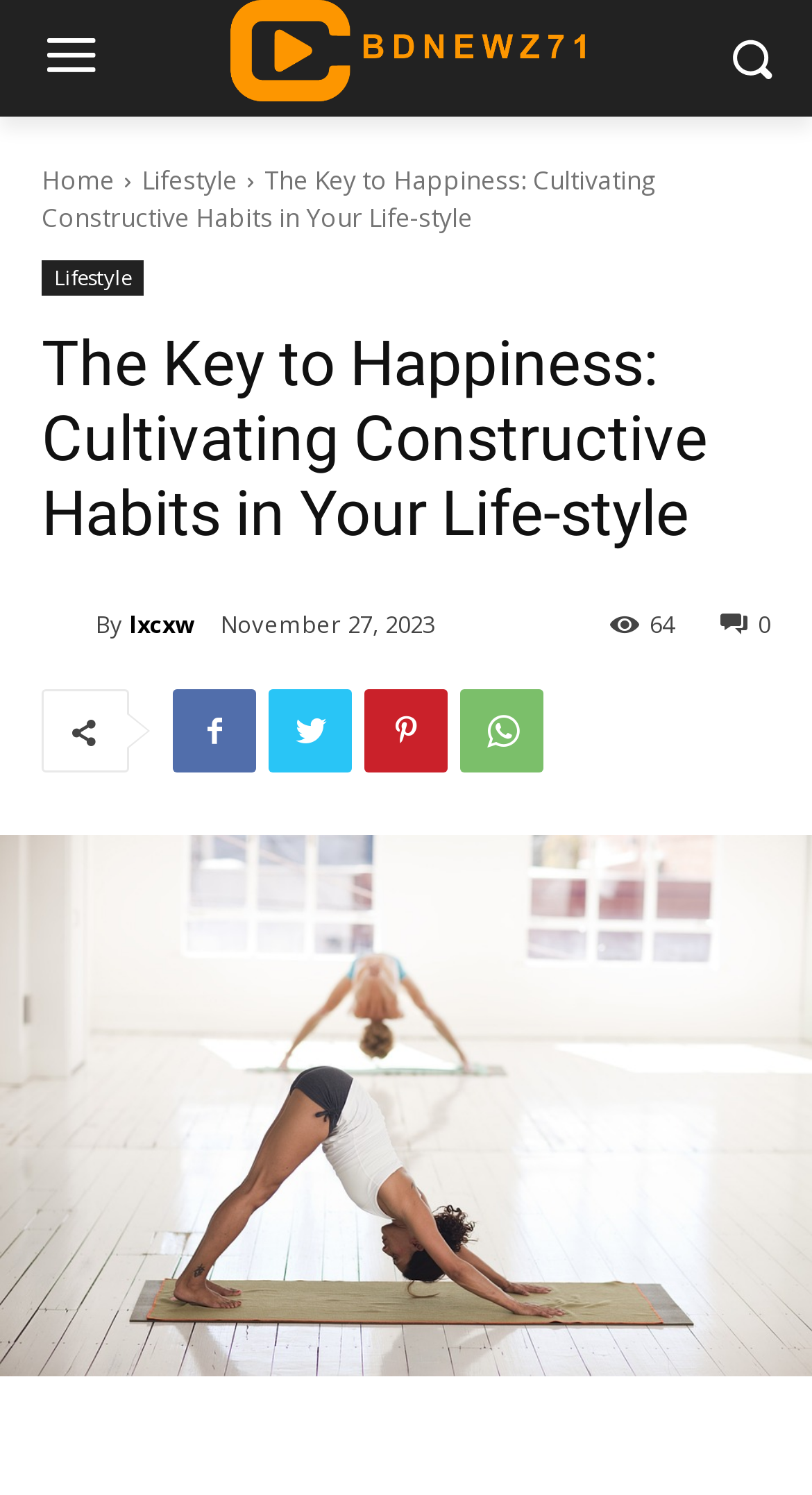Please answer the following question using a single word or phrase: 
How many social media sharing links are available?

4